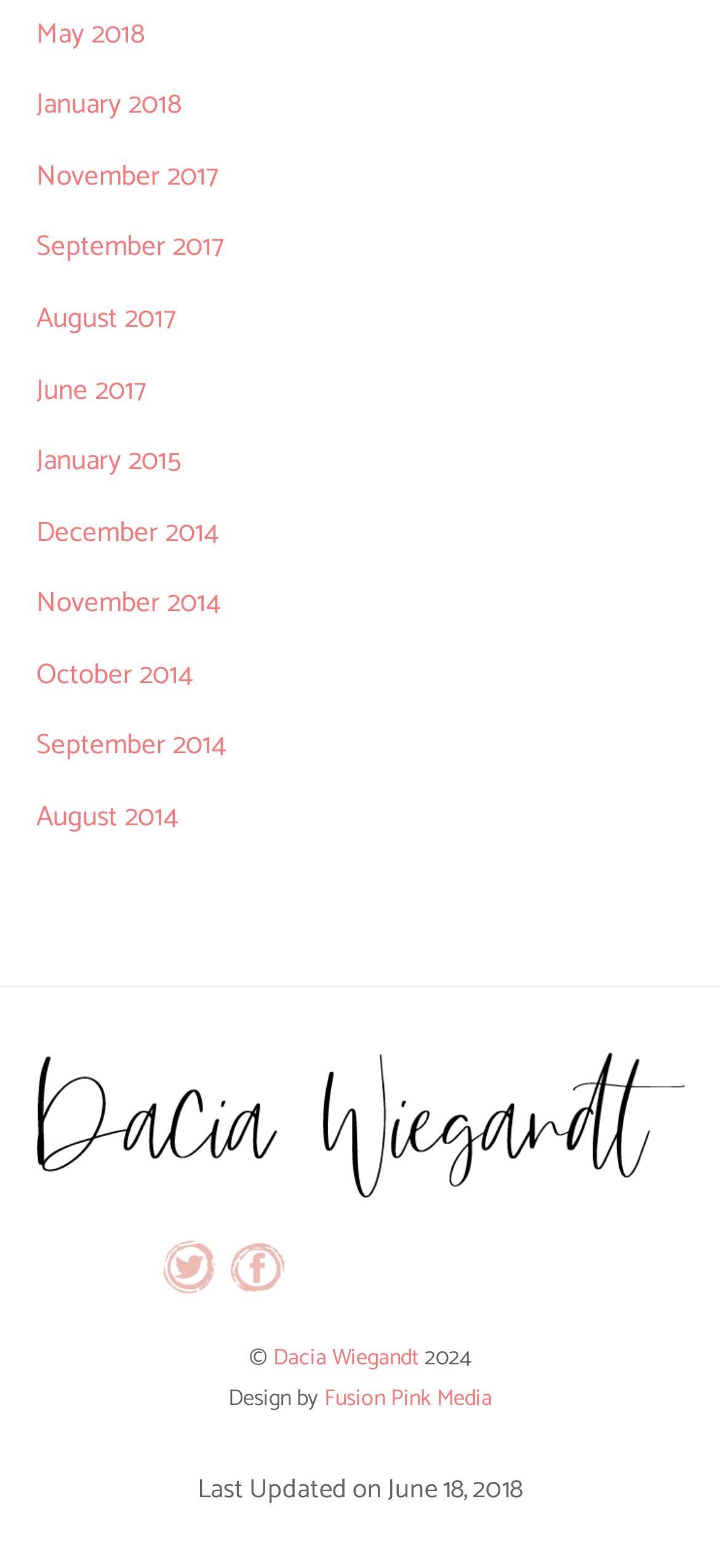For the given element description aria-label="instagram", determine the bounding box coordinates of the UI element. The coordinates should follow the format (top-left x, top-left y, bottom-right x, bottom-right y) and be within the range of 0 to 1.

[0.5, 0.795, 0.582, 0.823]